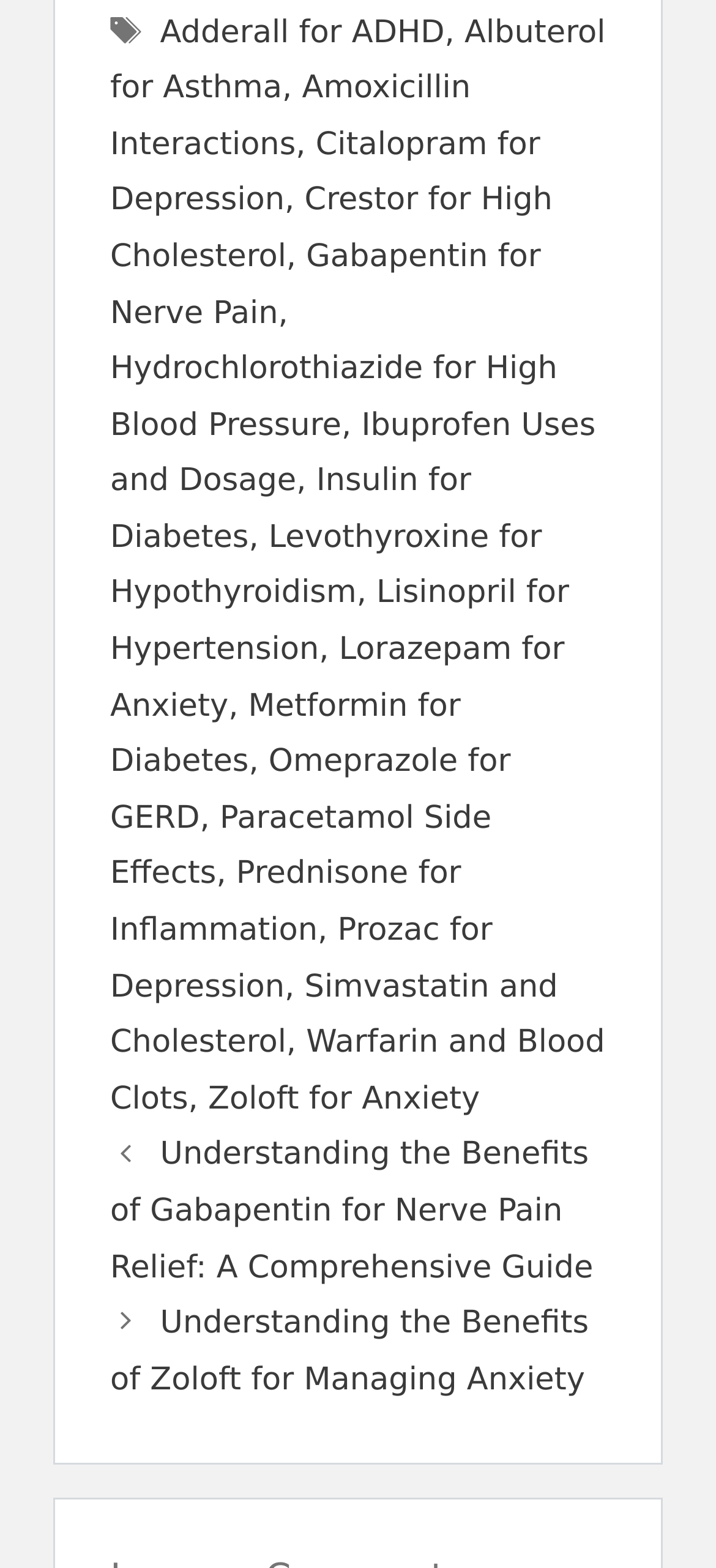Please specify the bounding box coordinates of the area that should be clicked to accomplish the following instruction: "View the article about Warfarin and Blood Clots". The coordinates should consist of four float numbers between 0 and 1, i.e., [left, top, right, bottom].

[0.154, 0.653, 0.845, 0.713]